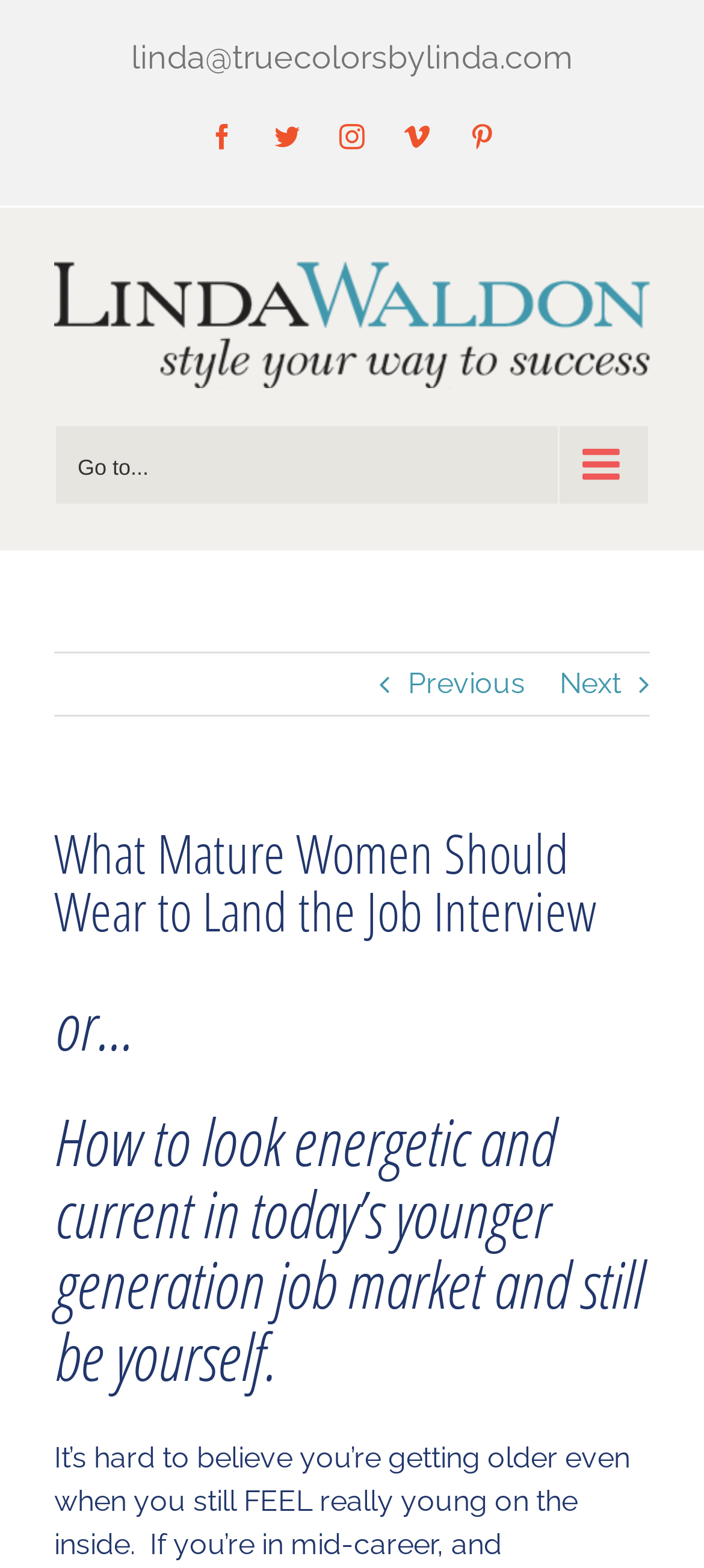Could you specify the bounding box coordinates for the clickable section to complete the following instruction: "Click the Facebook link"?

[0.282, 0.072, 0.349, 0.102]